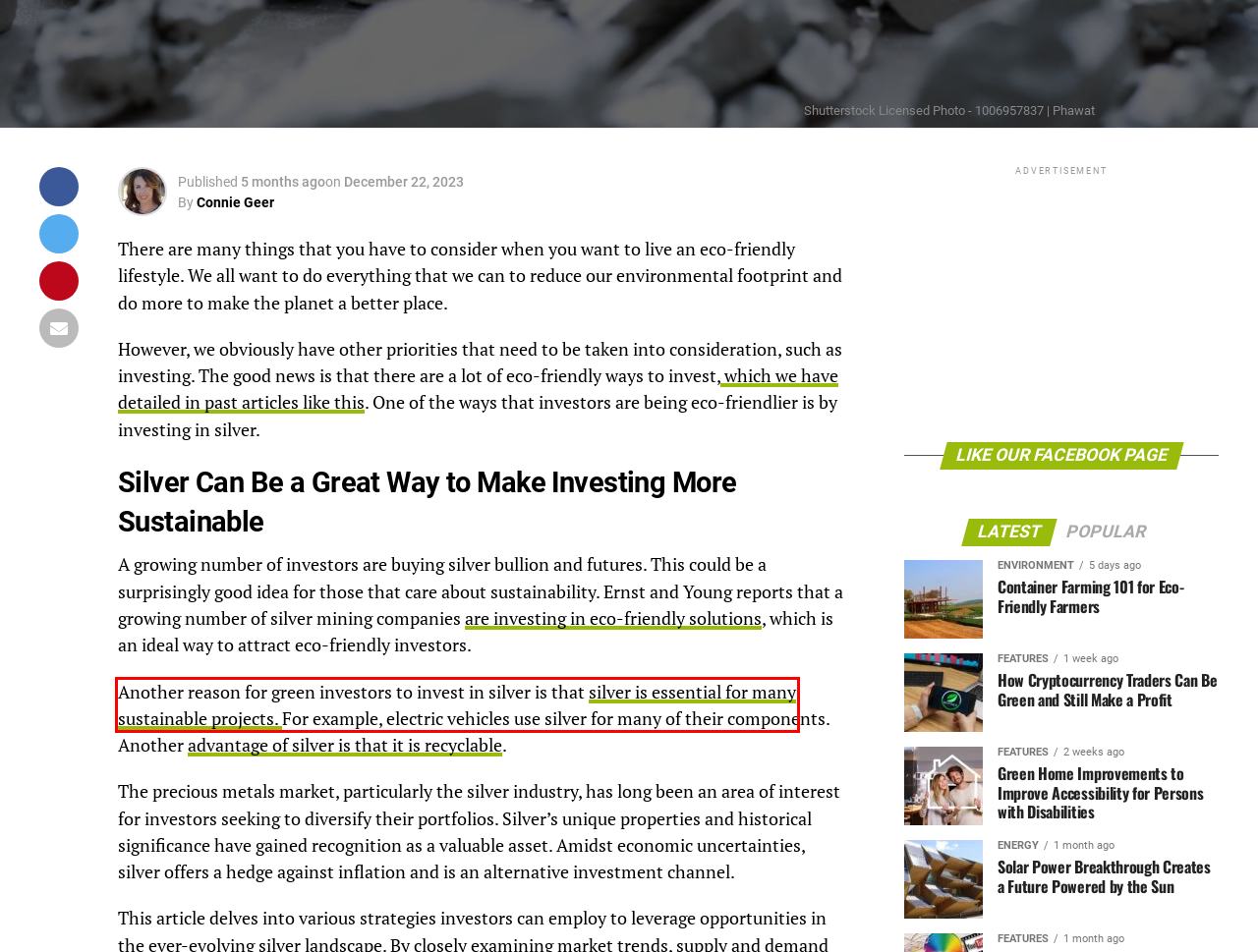Assess the screenshot of a webpage with a red bounding box and determine which webpage description most accurately matches the new page after clicking the element within the red box. Here are the options:
A. eco investing - Blue and Green Tomorrow
B. 5 Recyclable Metals You Might Not Know About
C. - Blue and Green Tomorrow
D. alternative finance - Blue and Green Tomorrow
E. 10 Things to Like About Silver
F. How silver miners can build long-term competitiveness | EY - US
G. Gold IRA Transfer: Everything You Need To Know | Gold IRA Blueprint
H. Contact - Blue and Green Tomorrow

E